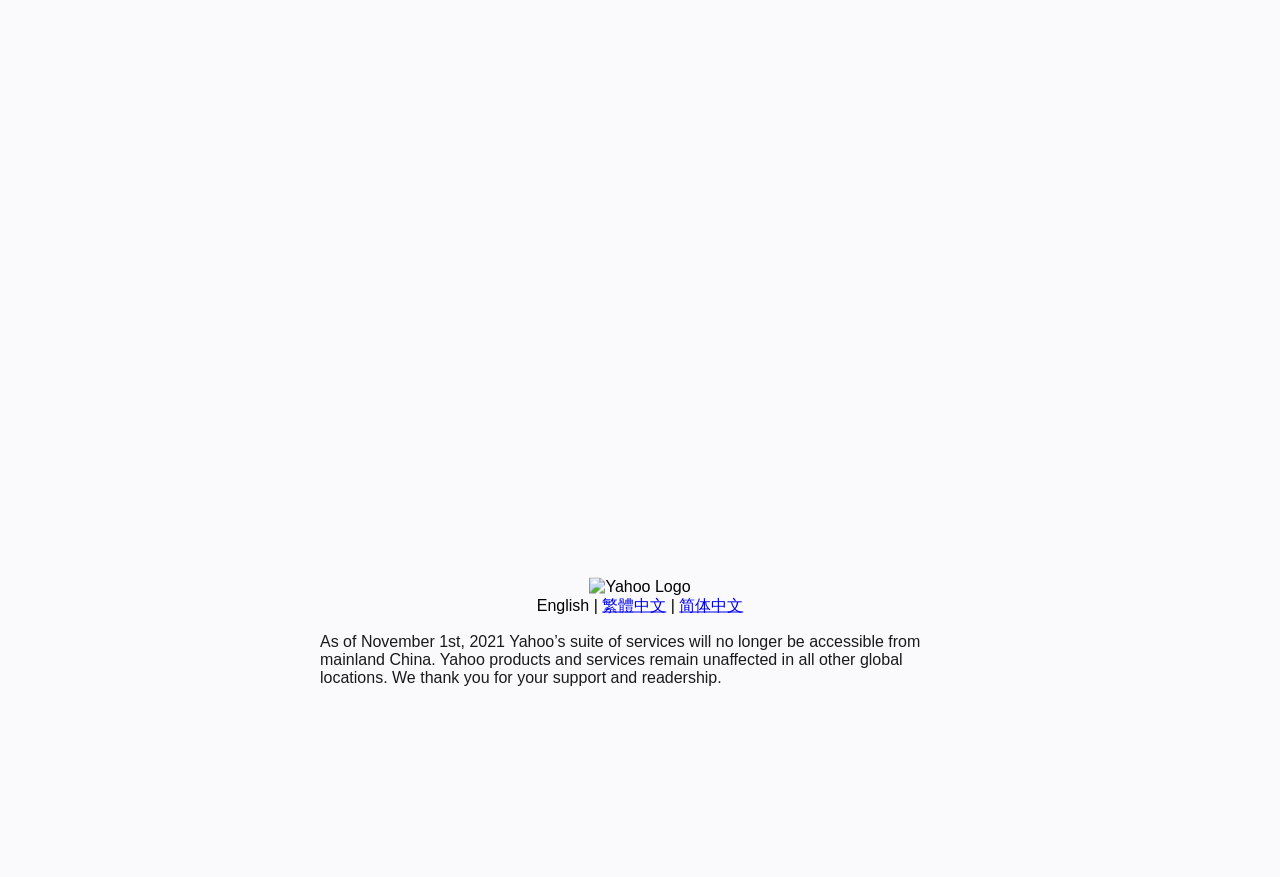Identify the bounding box for the UI element described as: "English". Ensure the coordinates are four float numbers between 0 and 1, formatted as [left, top, right, bottom].

[0.419, 0.68, 0.46, 0.7]